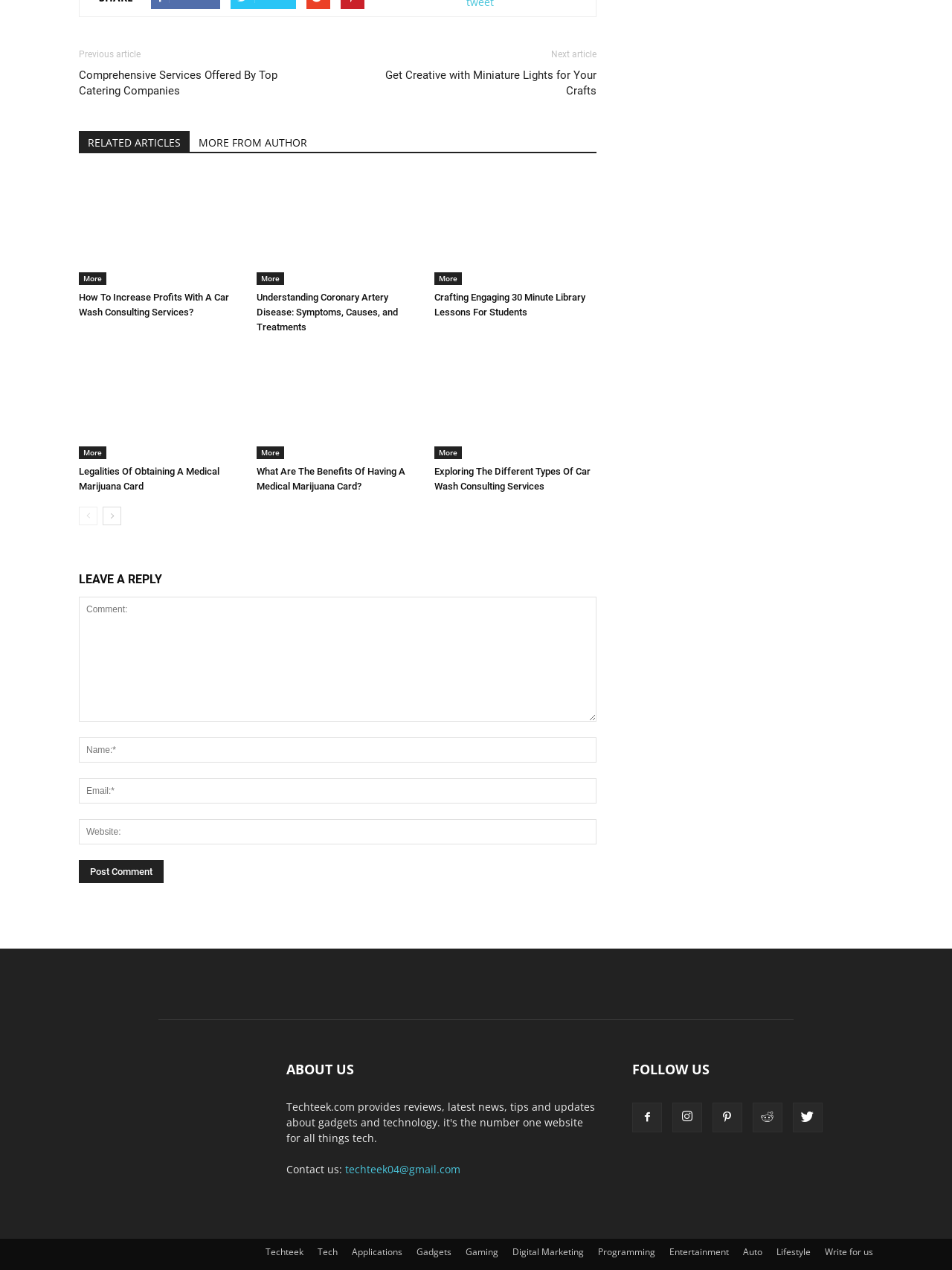Identify the bounding box coordinates of the element that should be clicked to fulfill this task: "Click on the 'RELATED ARTICLES MORE FROM AUTHOR' heading". The coordinates should be provided as four float numbers between 0 and 1, i.e., [left, top, right, bottom].

[0.083, 0.103, 0.627, 0.121]